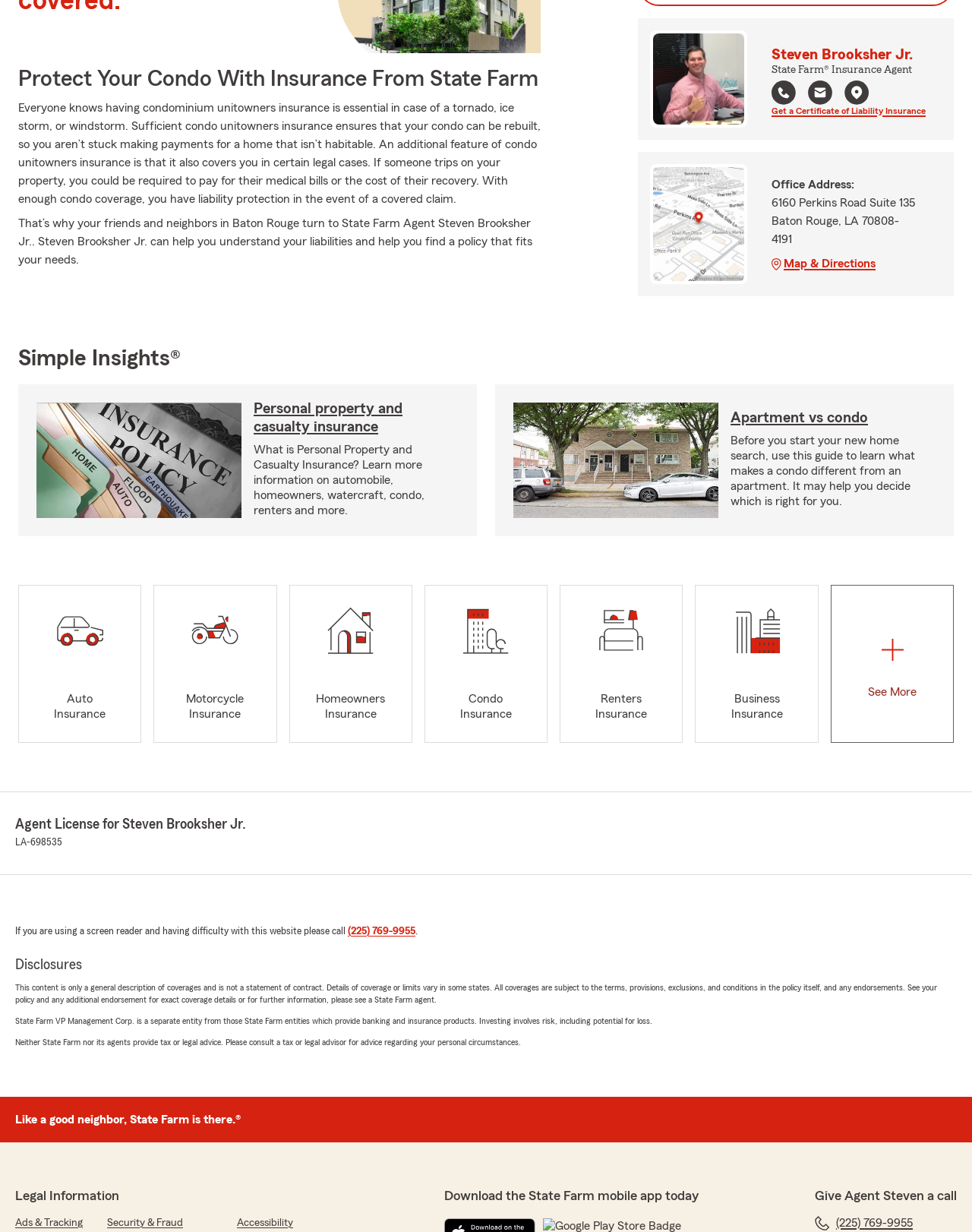Locate the bounding box coordinates for the element described below: "Learn more about ResWave". The coordinates must be four float values between 0 and 1, formatted as [left, top, right, bottom].

None